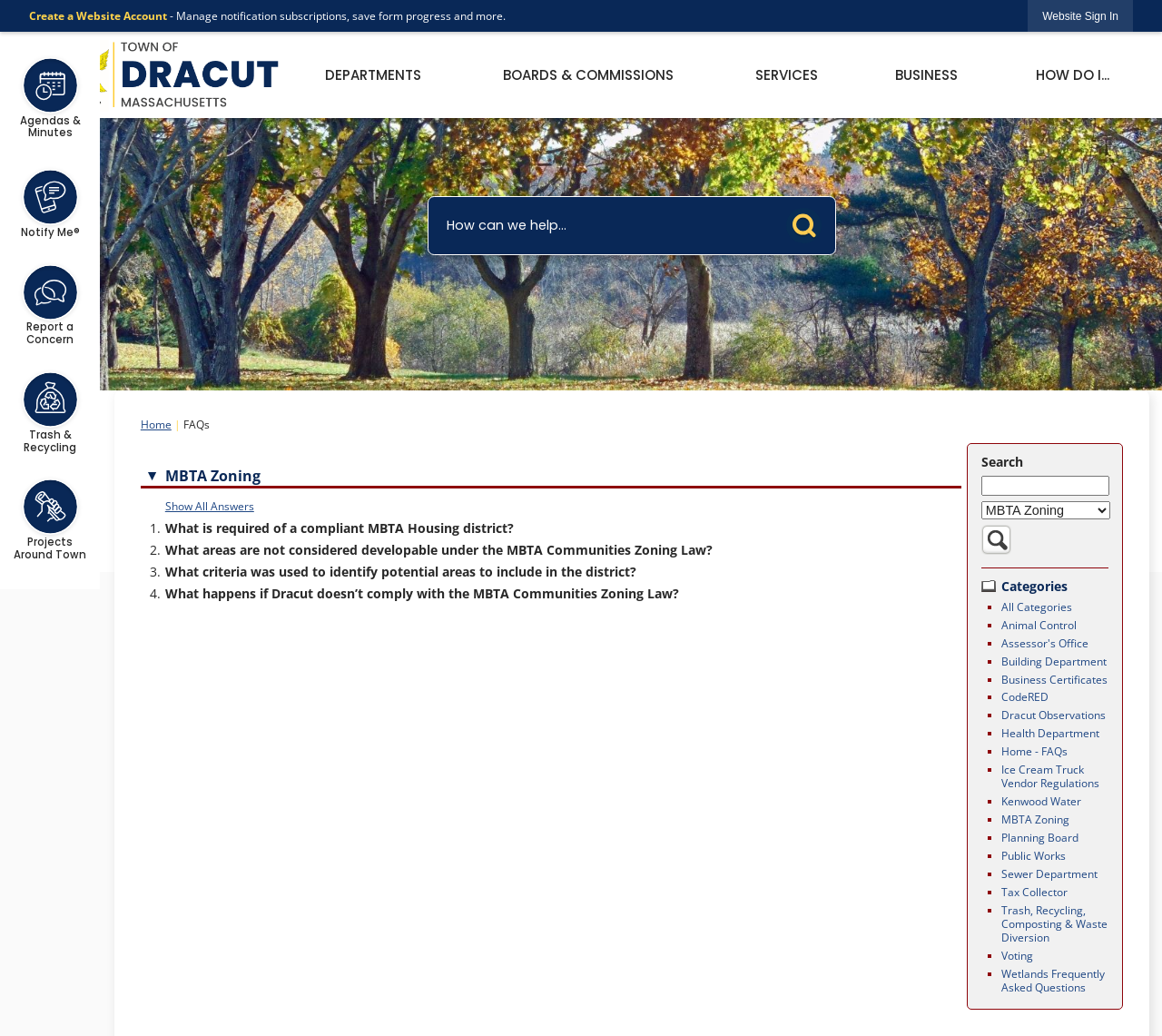Bounding box coordinates are specified in the format (top-left x, top-left y, bottom-right x, bottom-right y). All values are floating point numbers bounded between 0 and 1. Please provide the bounding box coordinate of the region this sentence describes: Assessor's Office

[0.862, 0.614, 0.937, 0.627]